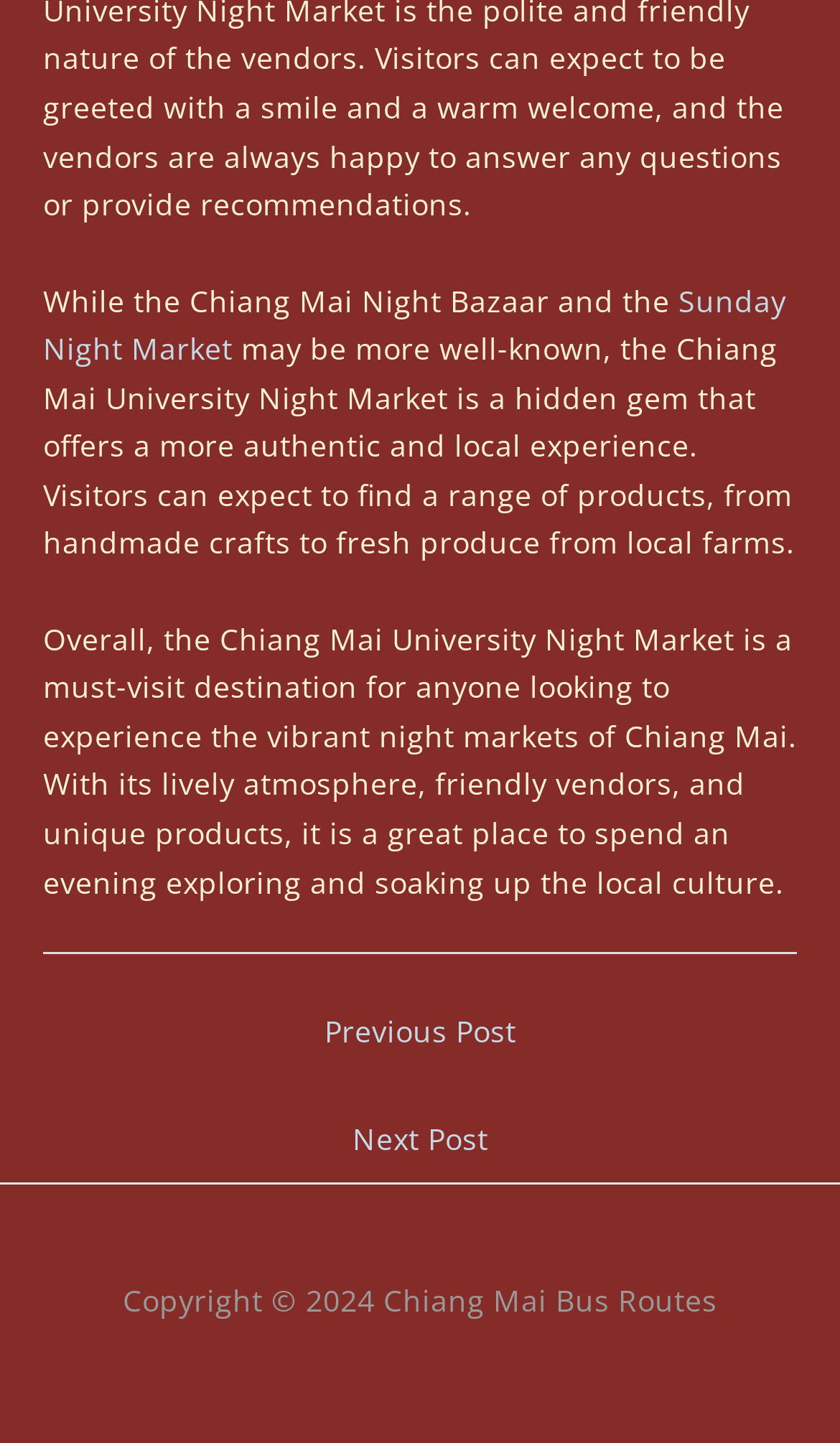Please answer the following query using a single word or phrase: 
What can visitors expect to find at the night market?

Handmade crafts and fresh produce